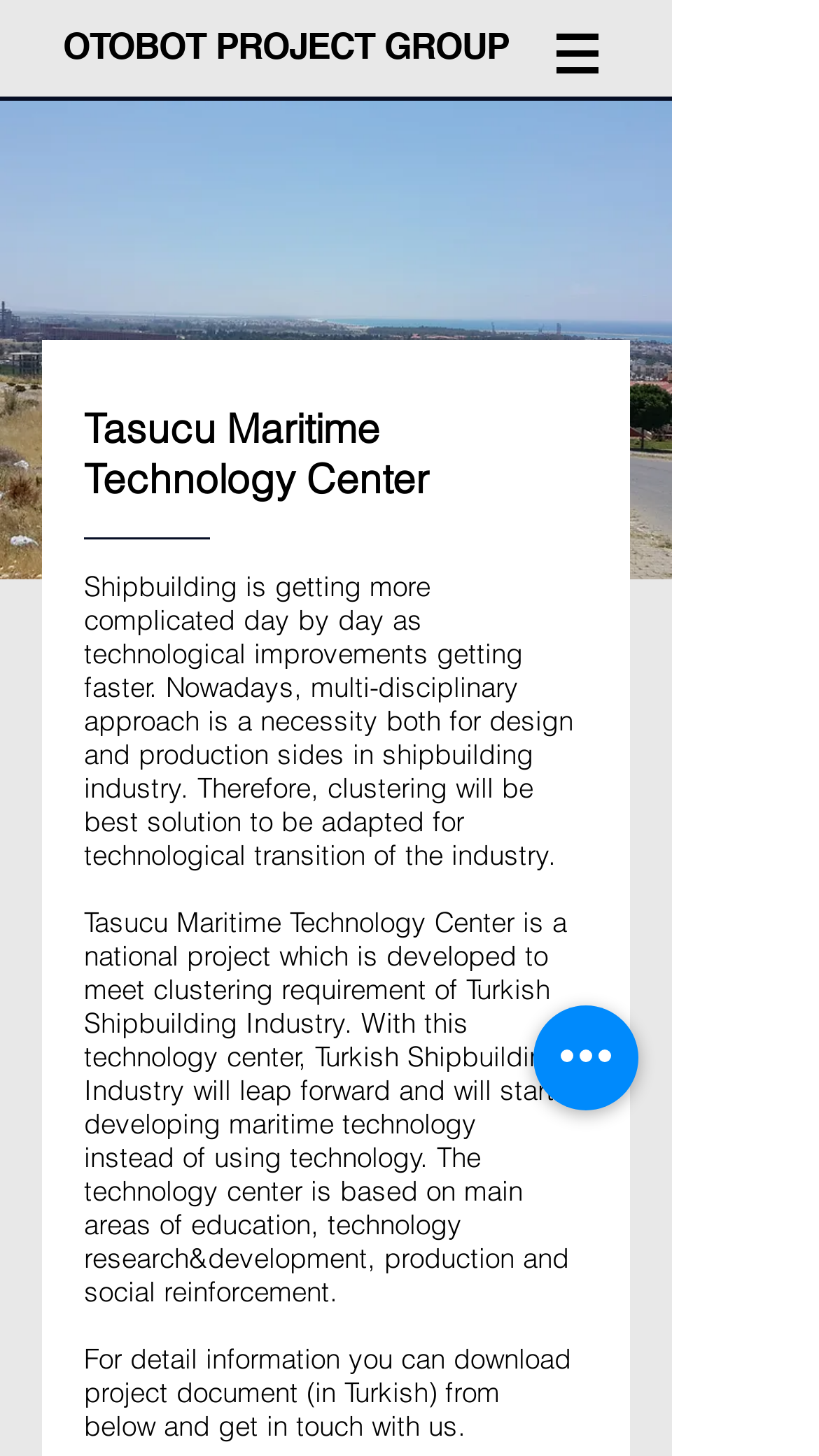How many main areas does the technology center focus on?
Using the information from the image, provide a comprehensive answer to the question.

According to the webpage, the technology center is based on four main areas: education, technology research and development, production, and social reinforcement. This information is provided in the second paragraph of the webpage.